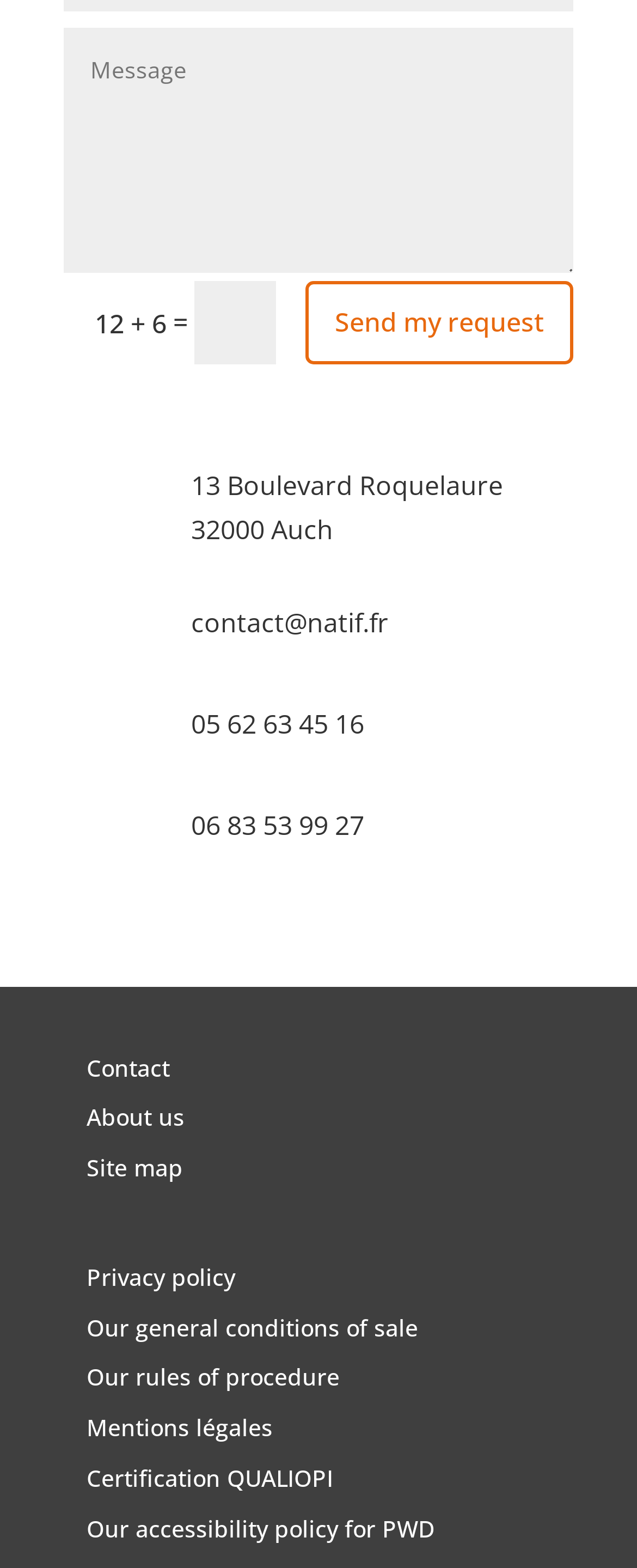Please answer the following question as detailed as possible based on the image: 
What is the email address?

I found the email address by looking at the LayoutTable element with ID 396, which contains two elements. The second one has the text 'contact@natif.fr', which appears to be an email address.